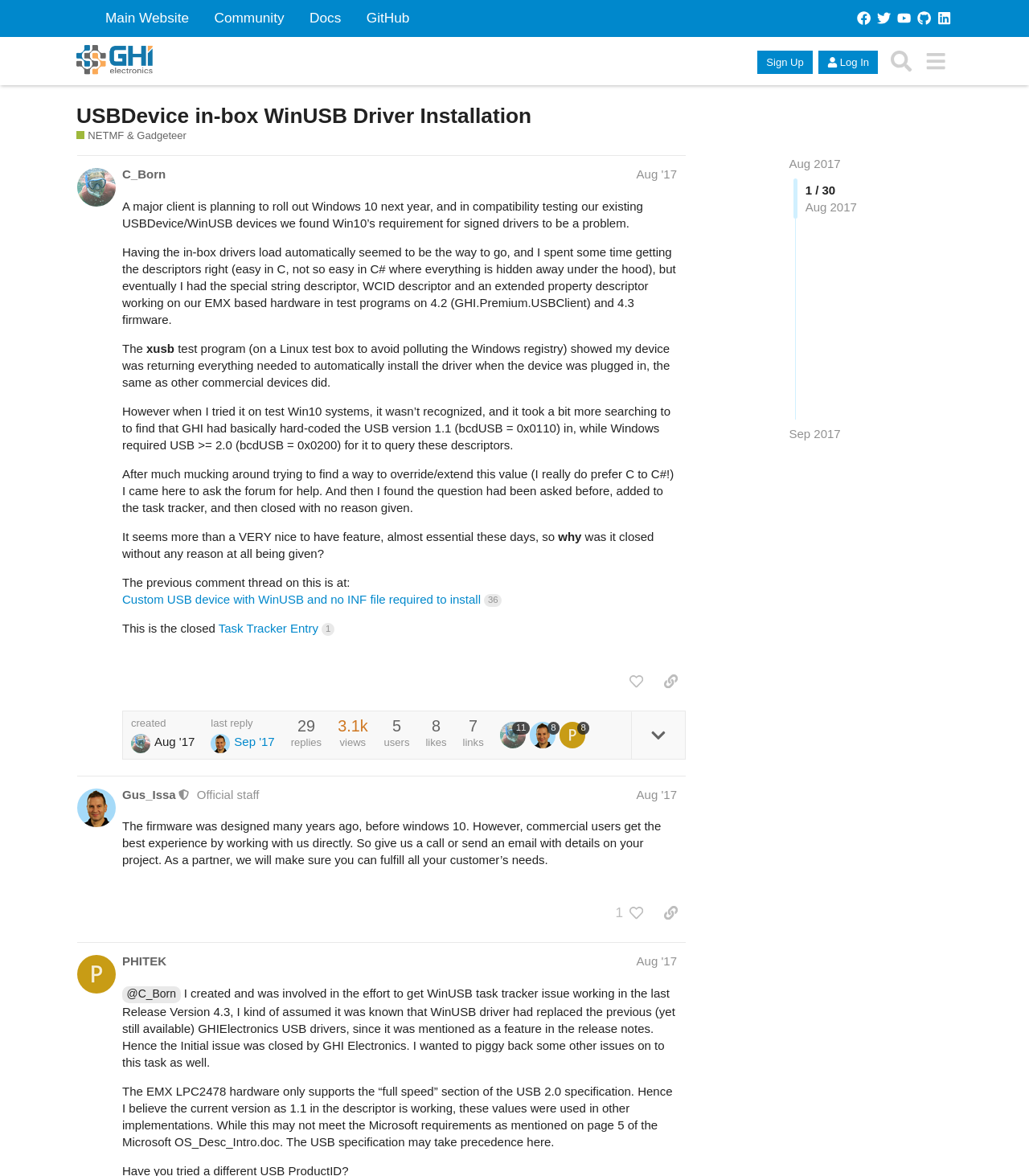Find the headline of the webpage and generate its text content.

USBDevice in-box WinUSB Driver Installation